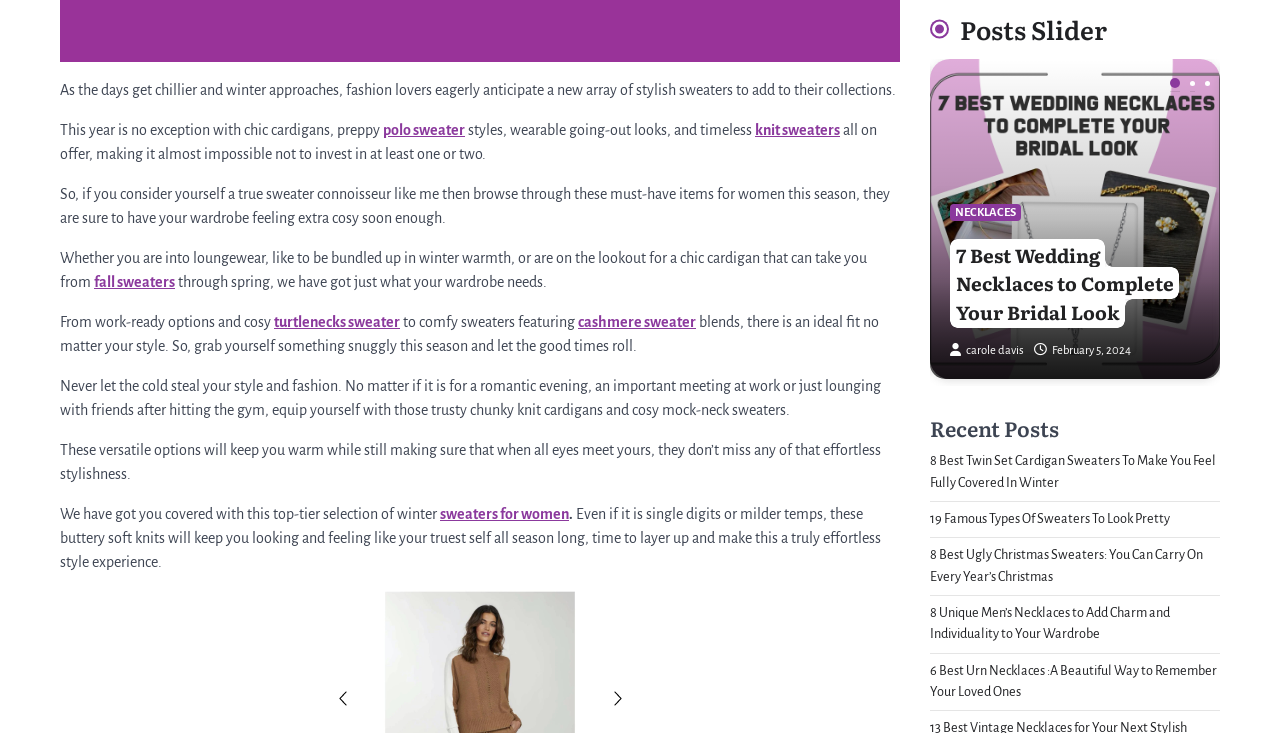Specify the bounding box coordinates of the area to click in order to follow the given instruction: "Click on the link to learn about polo sweaters."

[0.299, 0.167, 0.363, 0.189]